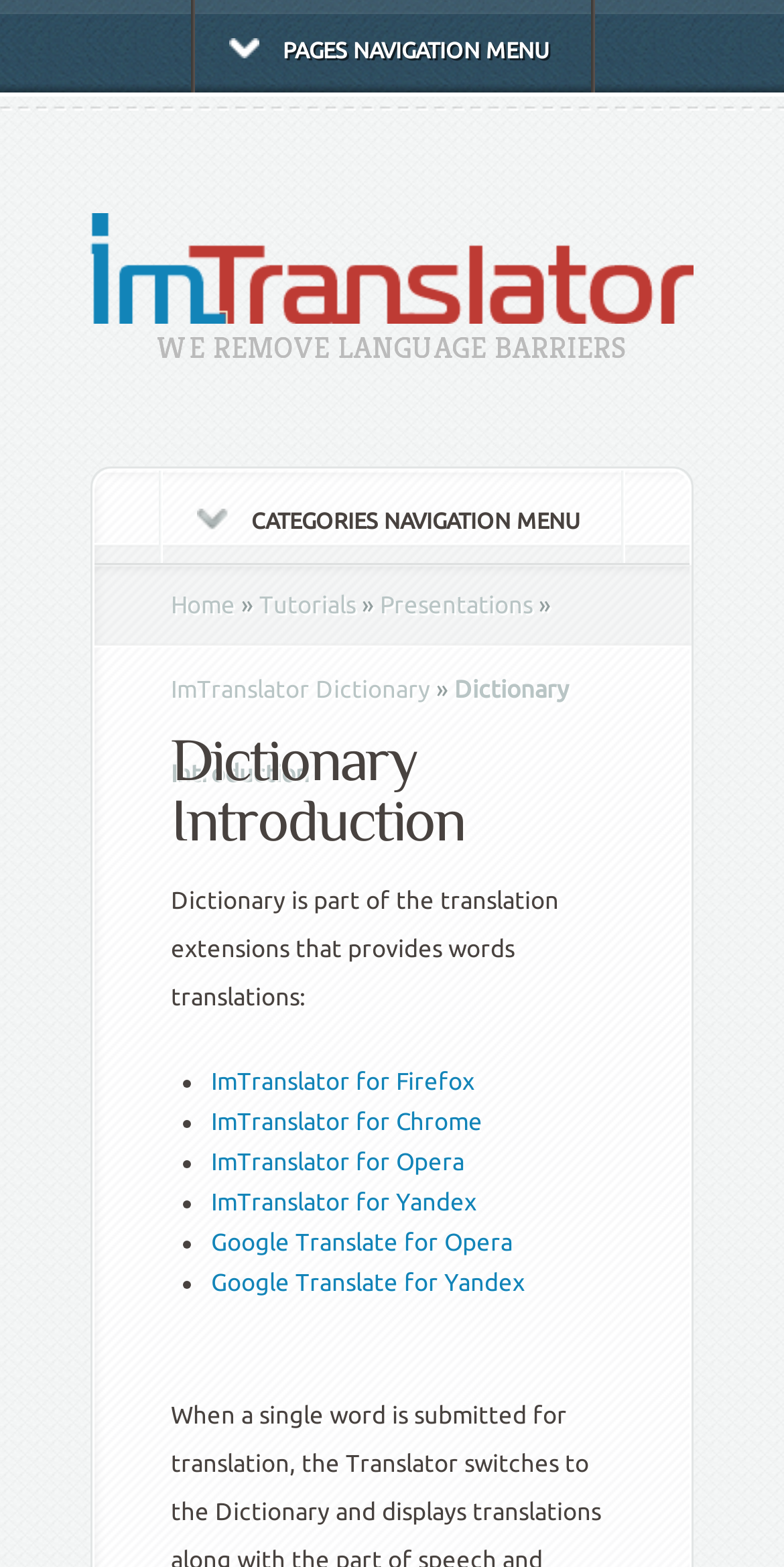Identify the bounding box of the UI element described as follows: "parent_node: WE REMOVE LANGUAGE BARRIERS". Provide the coordinates as four float numbers in the range of 0 to 1 [left, top, right, bottom].

[0.115, 0.192, 0.885, 0.209]